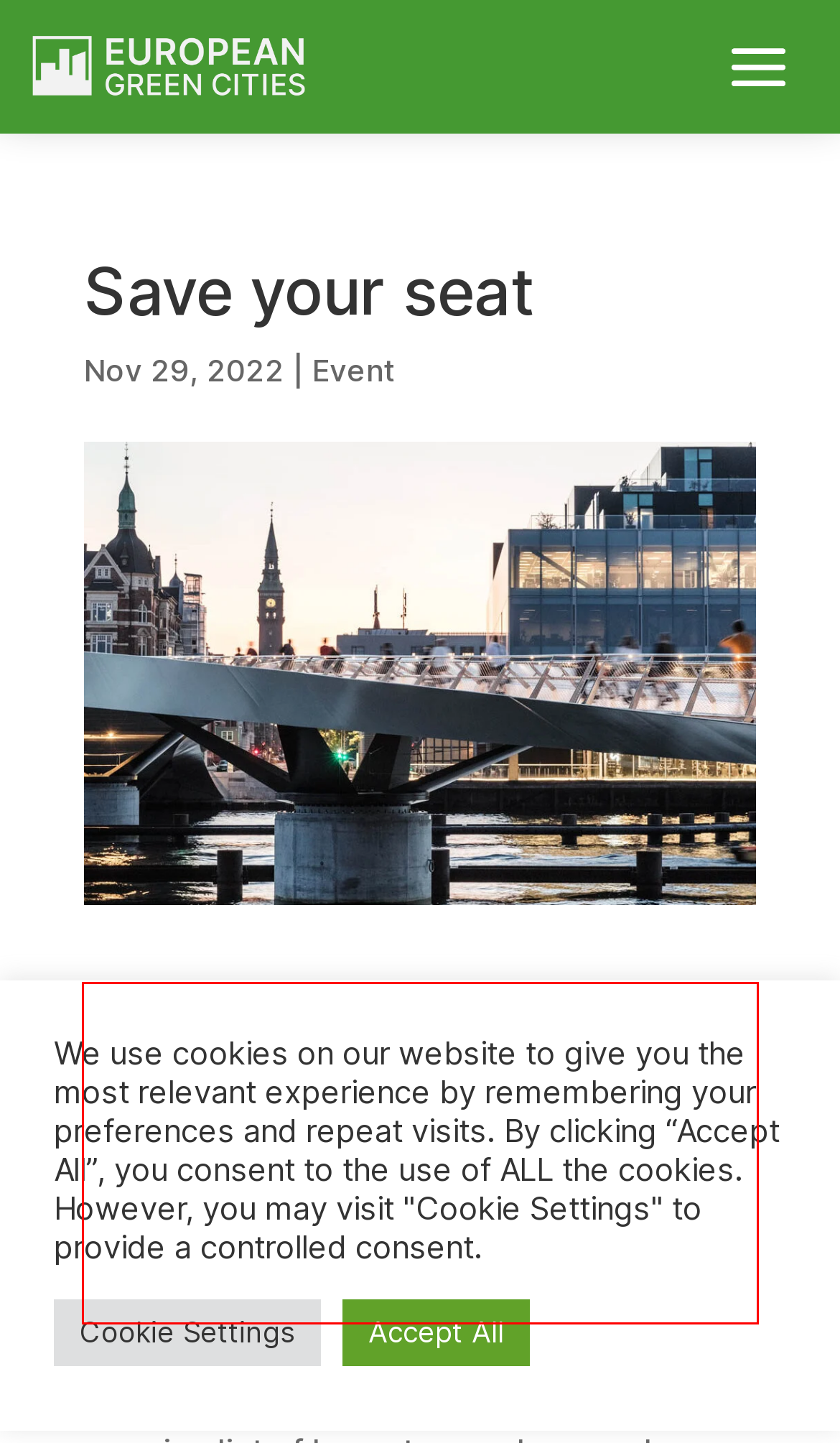Identify the text inside the red bounding box on the provided webpage screenshot by performing OCR.

We’re proud to be Knowledge Partner at The UIA World Congress of Architects in Copenhagen 2023 with the important and needed theme: Sustainable futures – leave no one behind.